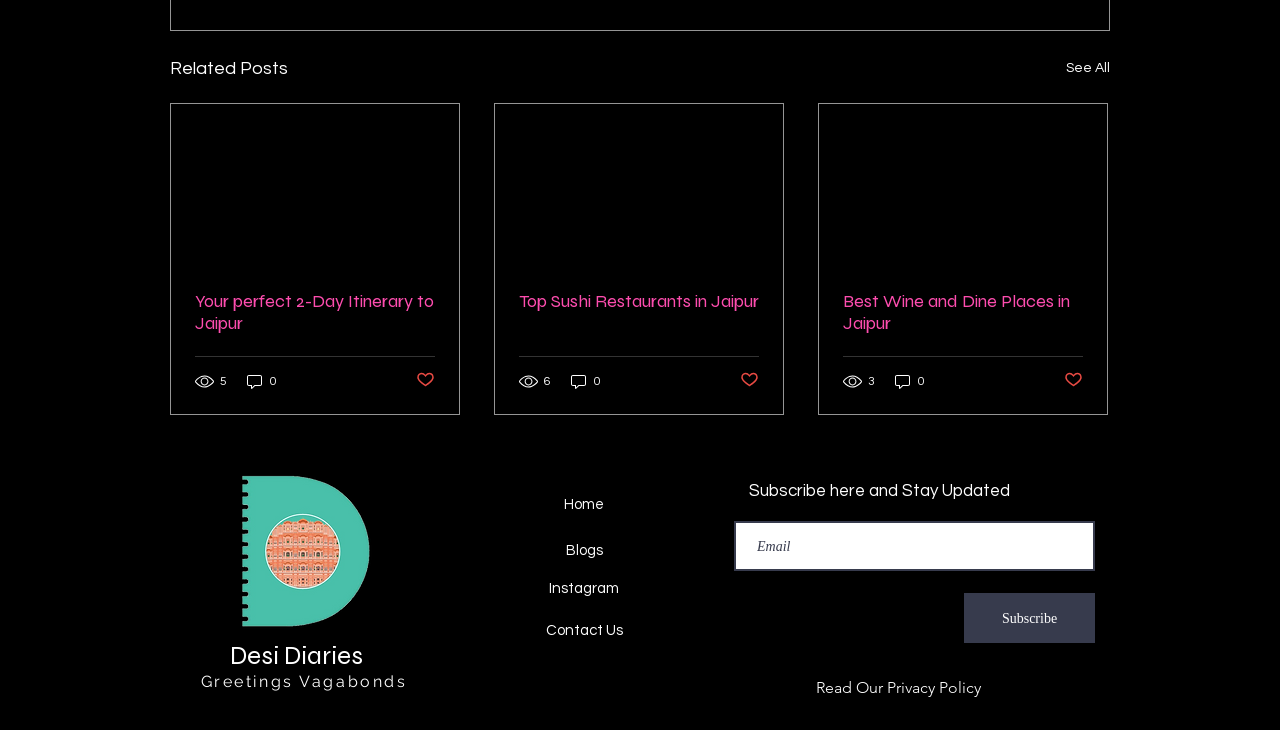How many views does the first related post have?
Using the image, elaborate on the answer with as much detail as possible.

I looked at the first related post and found an image with the text '5 views' next to it, indicating that this post has 5 views.